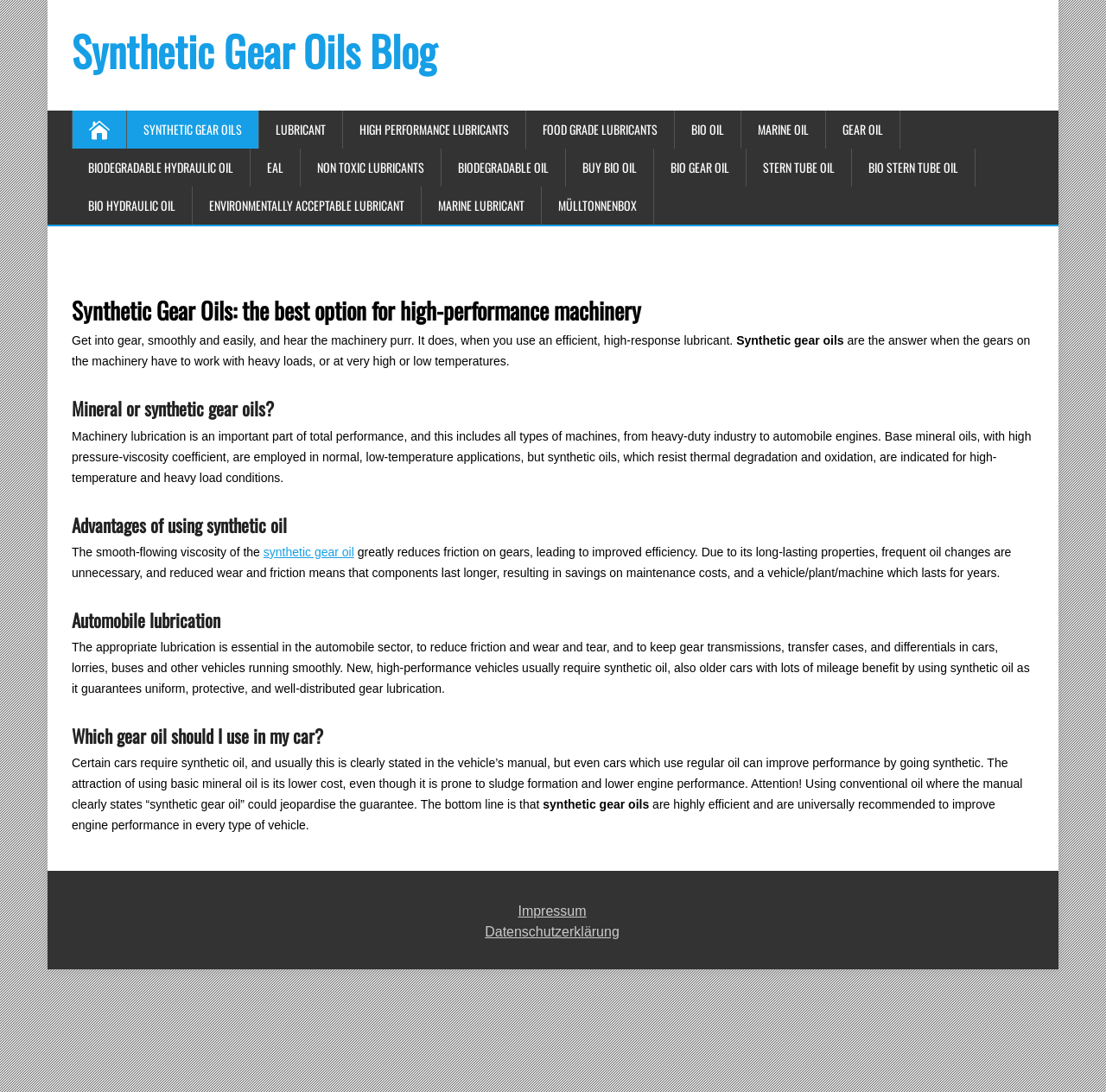Identify the bounding box for the element characterized by the following description: "Lubricant".

[0.234, 0.101, 0.31, 0.136]